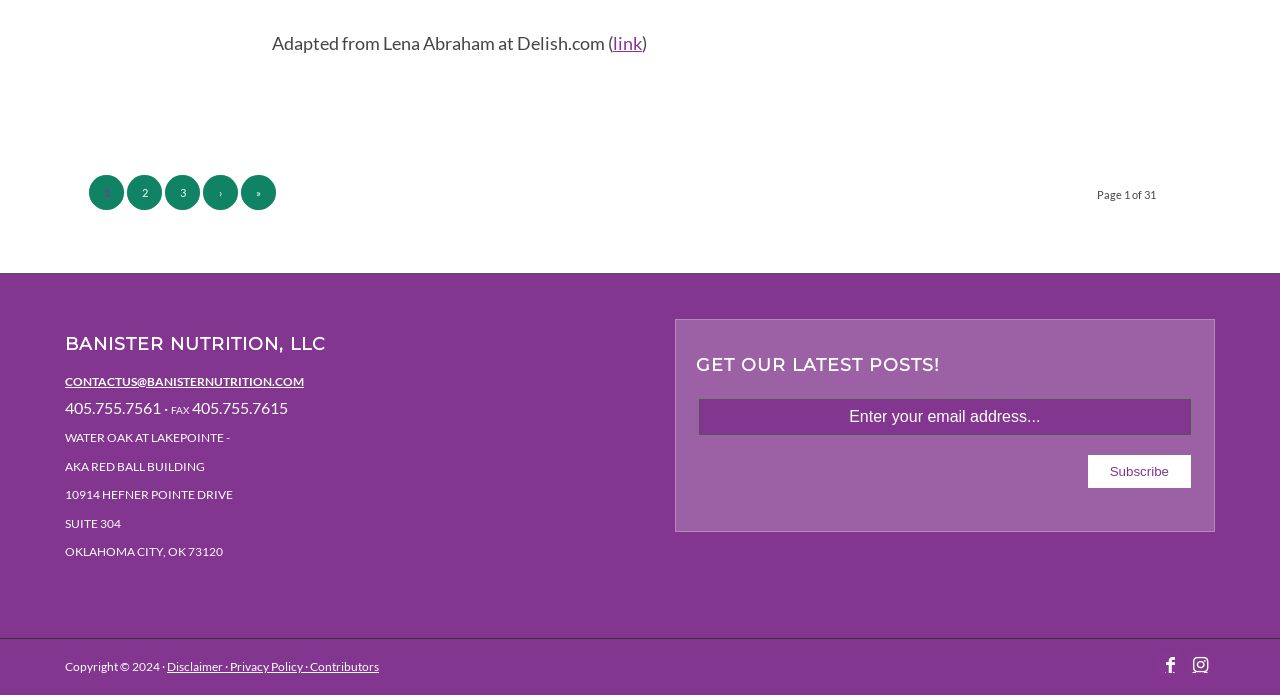What is the address of the company?
Look at the screenshot and provide an in-depth answer.

The company address can be found in the contact information section of the webpage, which is located below the company name. It is listed as '10914 HEFNER POINTE DRIVE, SUITE 304, OKLAHOMA CITY, OK 73120'.